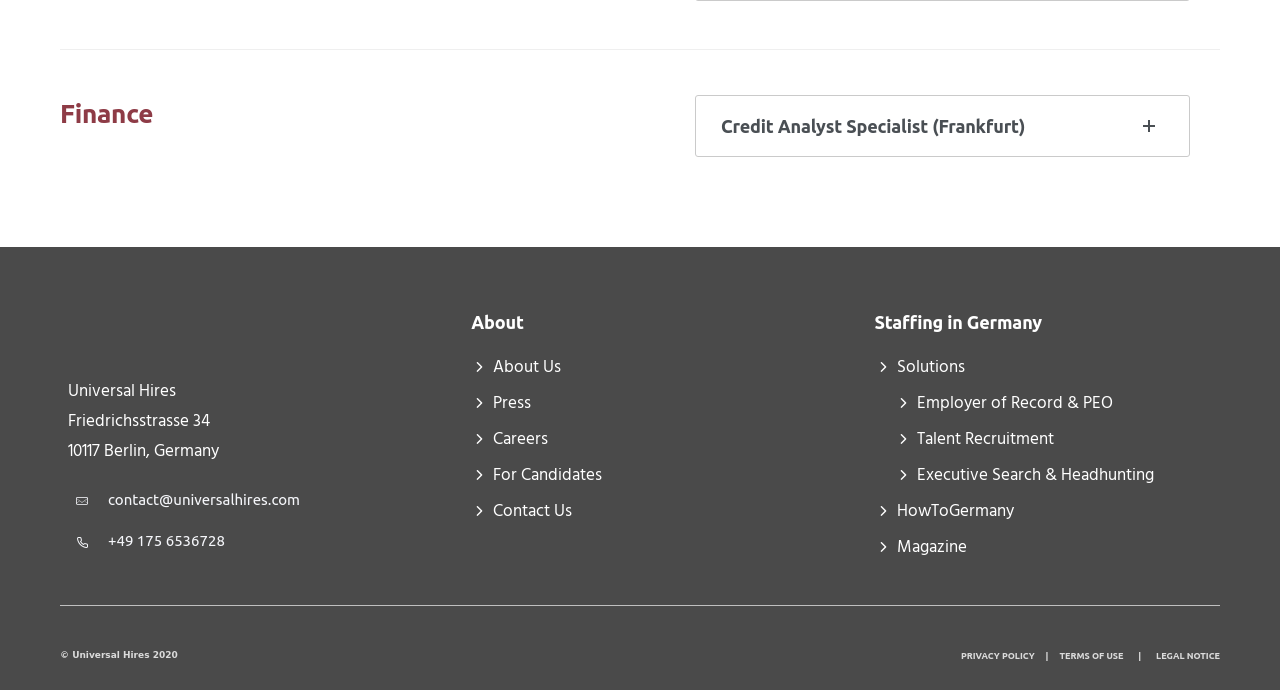Identify the bounding box coordinates for the UI element described as: "Solutions".

[0.683, 0.512, 0.754, 0.551]